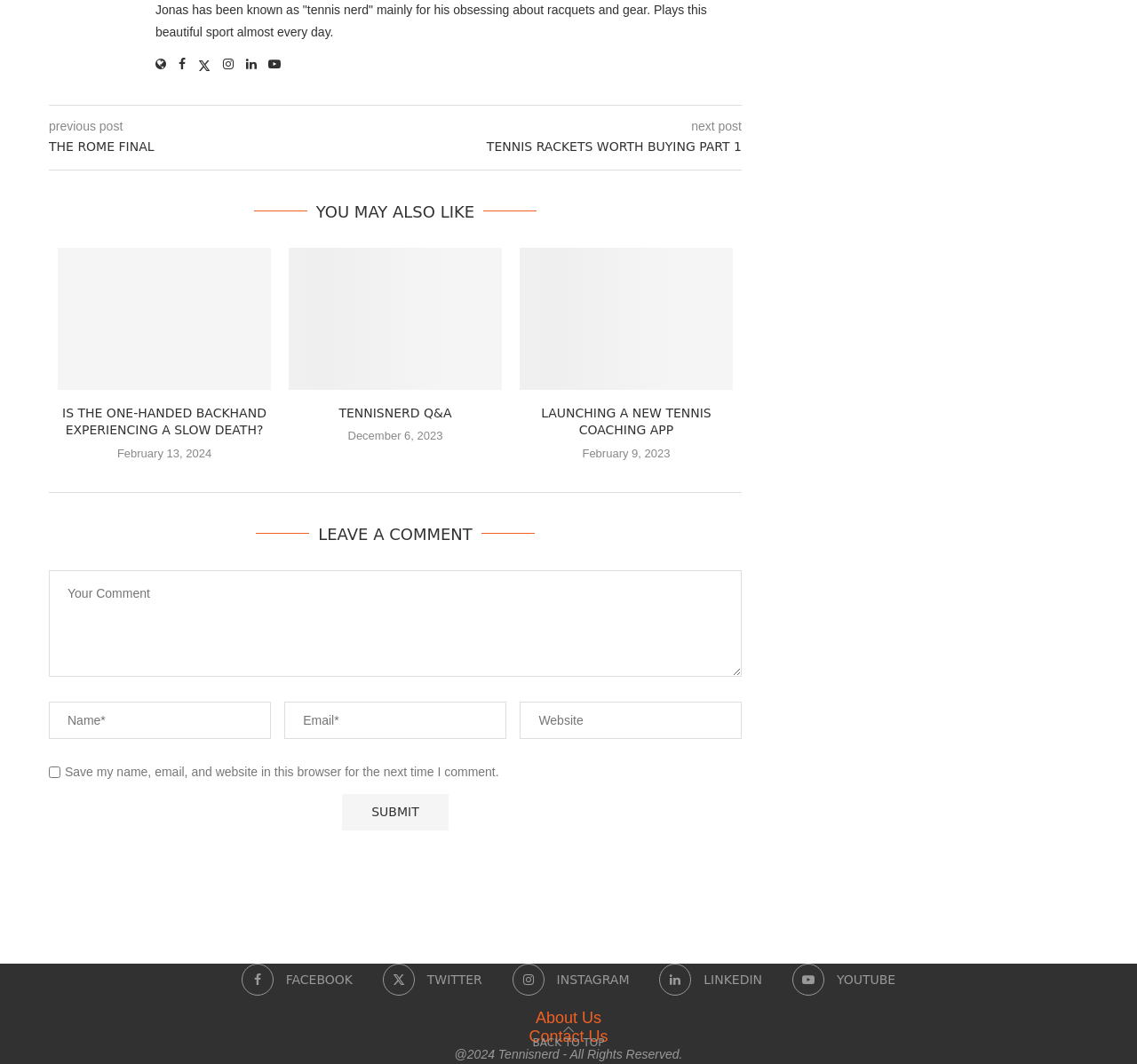Can you identify the bounding box coordinates of the clickable region needed to carry out this instruction: 'Click the link to read LAUNCHING A NEW TENNIS COACHING APP'? The coordinates should be four float numbers within the range of 0 to 1, stated as [left, top, right, bottom].

[0.457, 0.233, 0.644, 0.366]